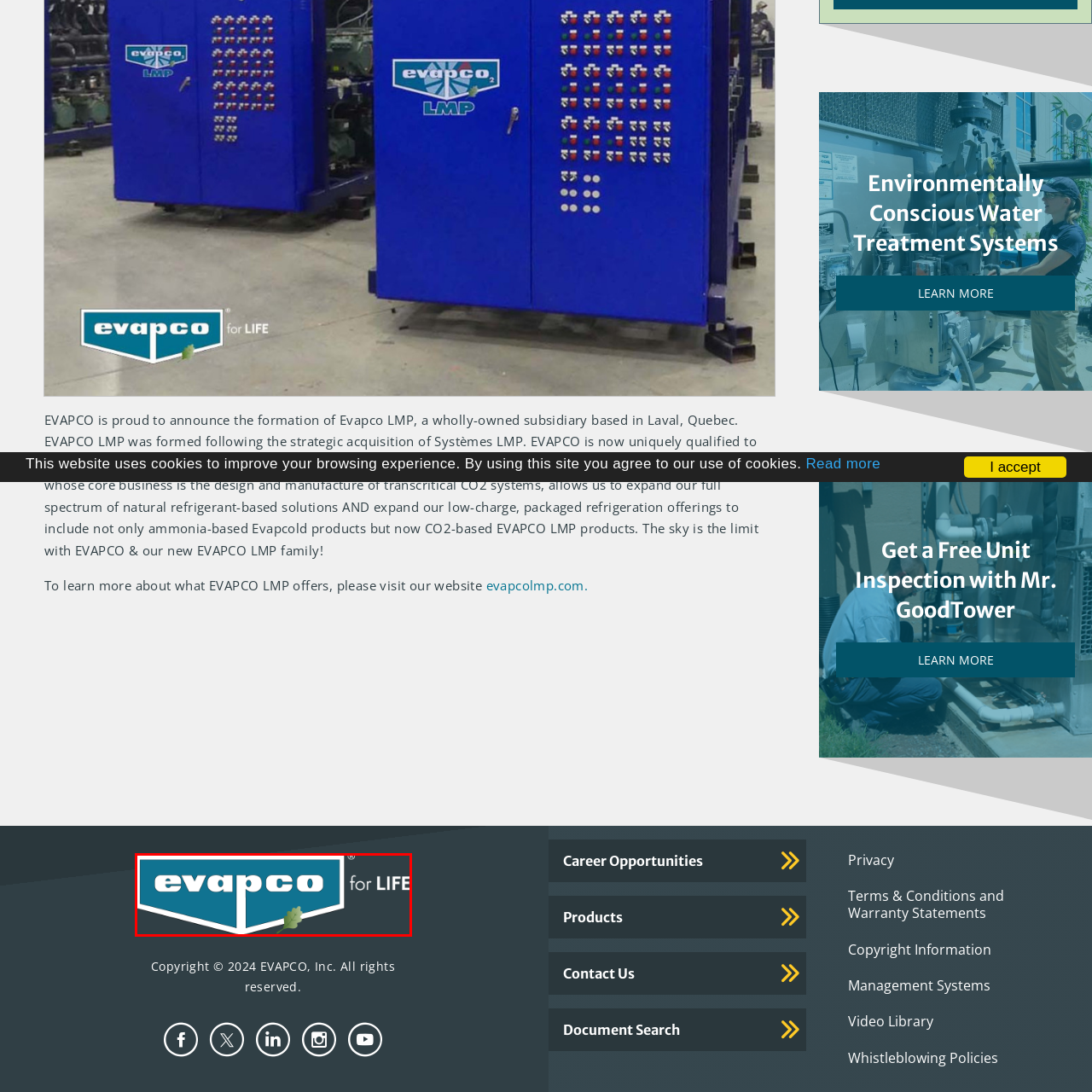Observe the image segment inside the red bounding box and answer concisely with a single word or phrase: What color is the lettering on the logo?

White